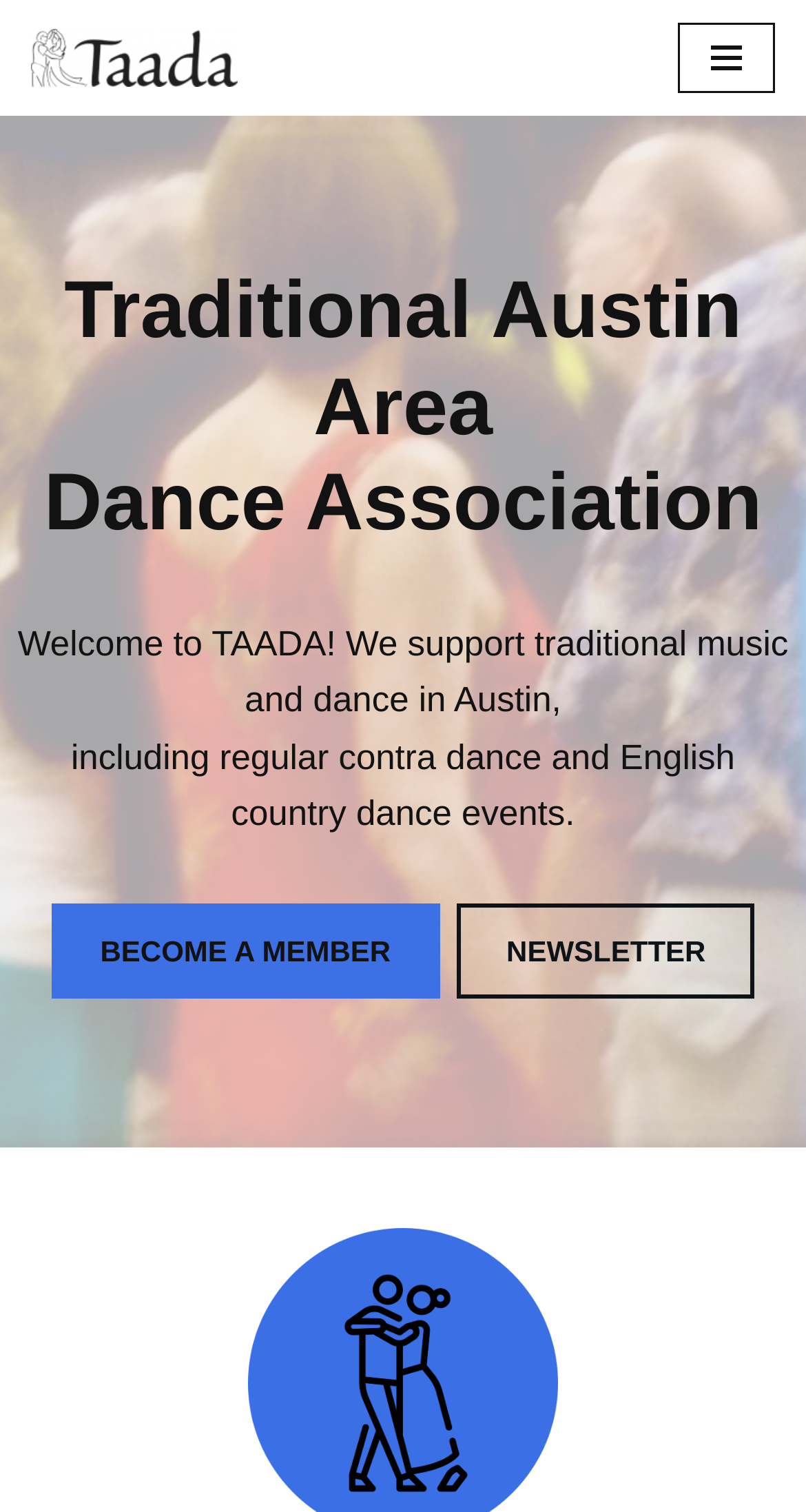What is the likely purpose of the 'NEWSLETTER' link?
Using the image, give a concise answer in the form of a single word or short phrase.

To subscribe to a newsletter